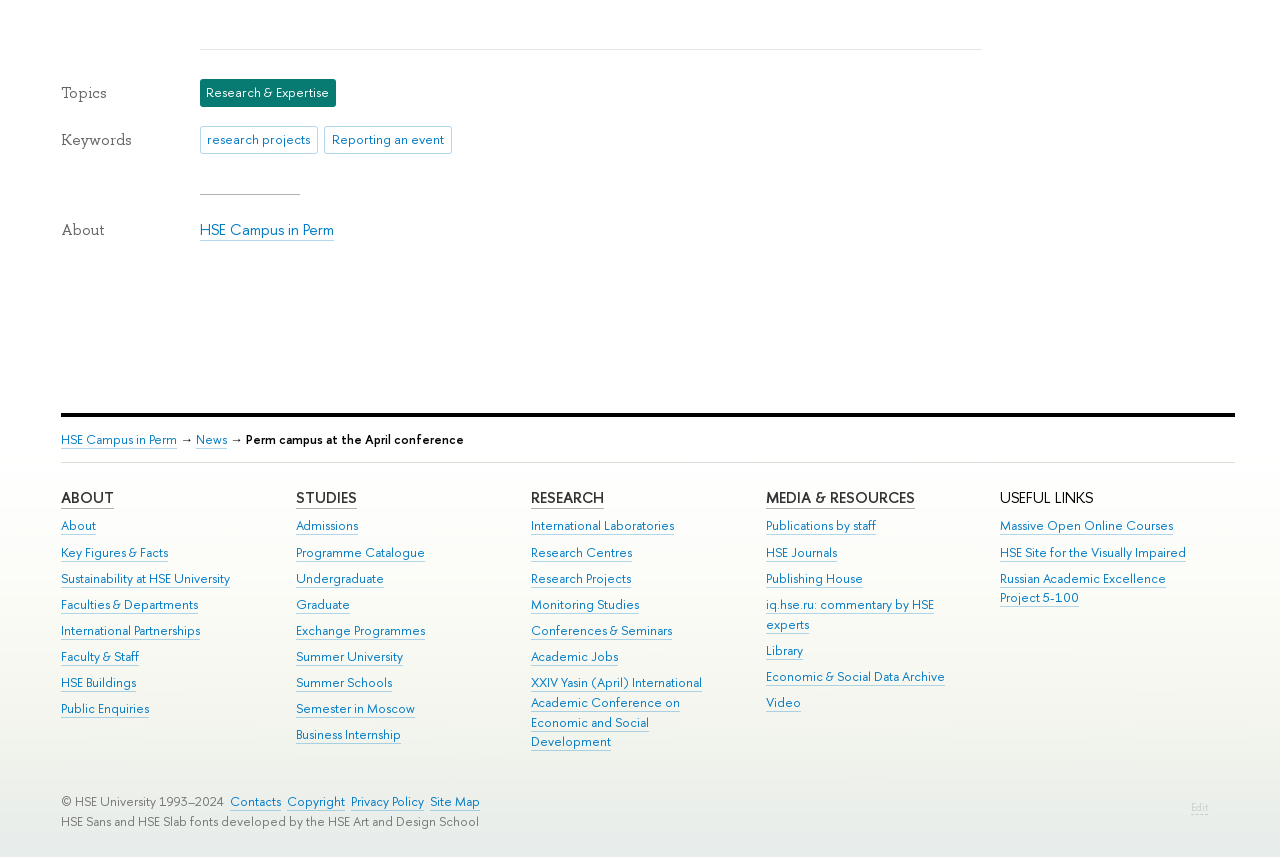What is the name of the university?
Give a one-word or short phrase answer based on the image.

HSE University